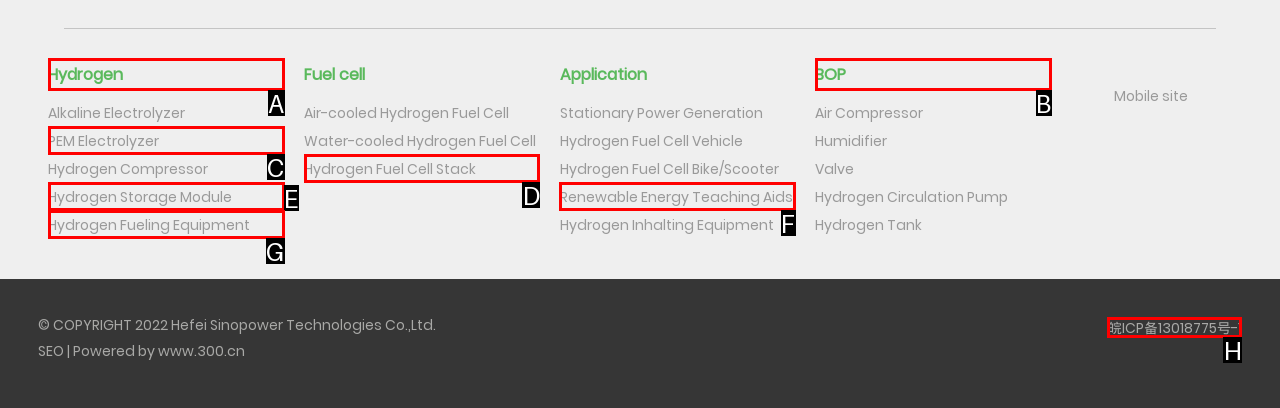Find the option that aligns with: Hydrogen Fuel Cell Stack
Provide the letter of the corresponding option.

D